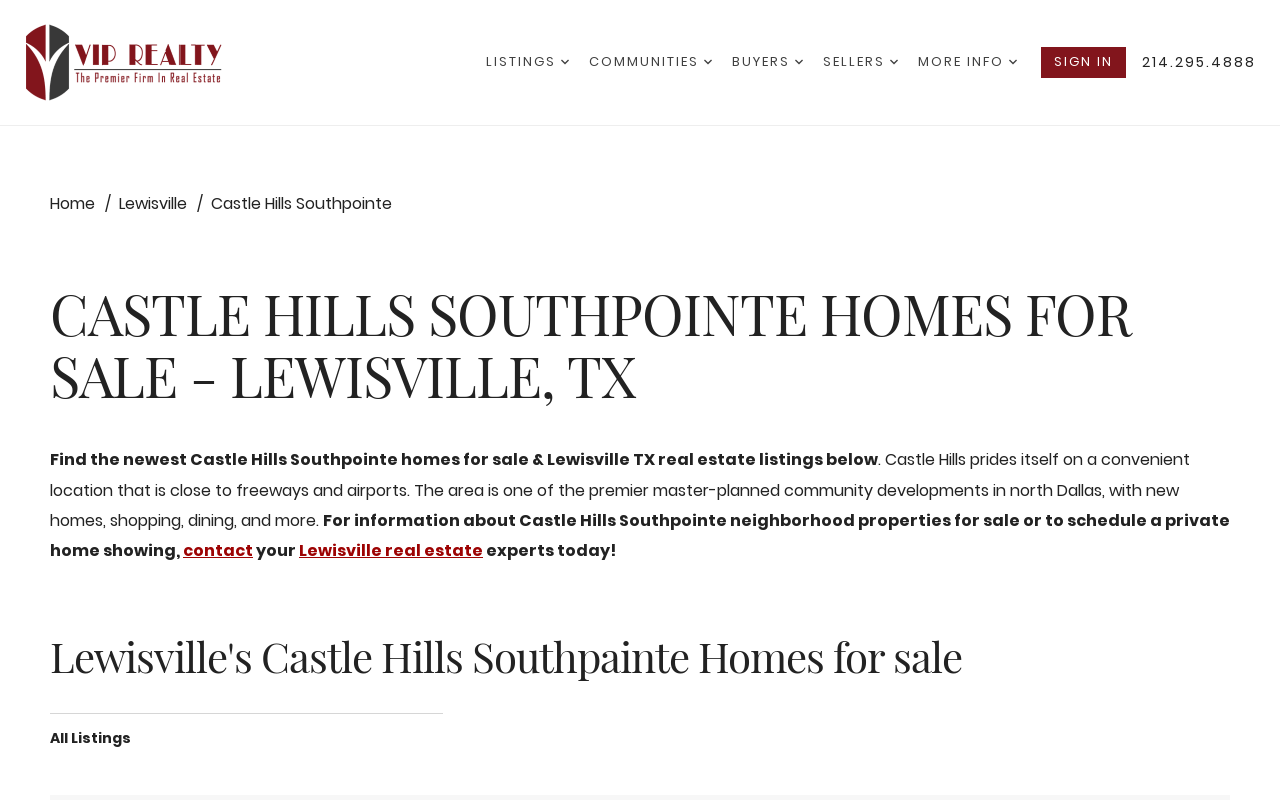What type of properties are for sale?
Look at the image and provide a short answer using one word or a phrase.

Homes